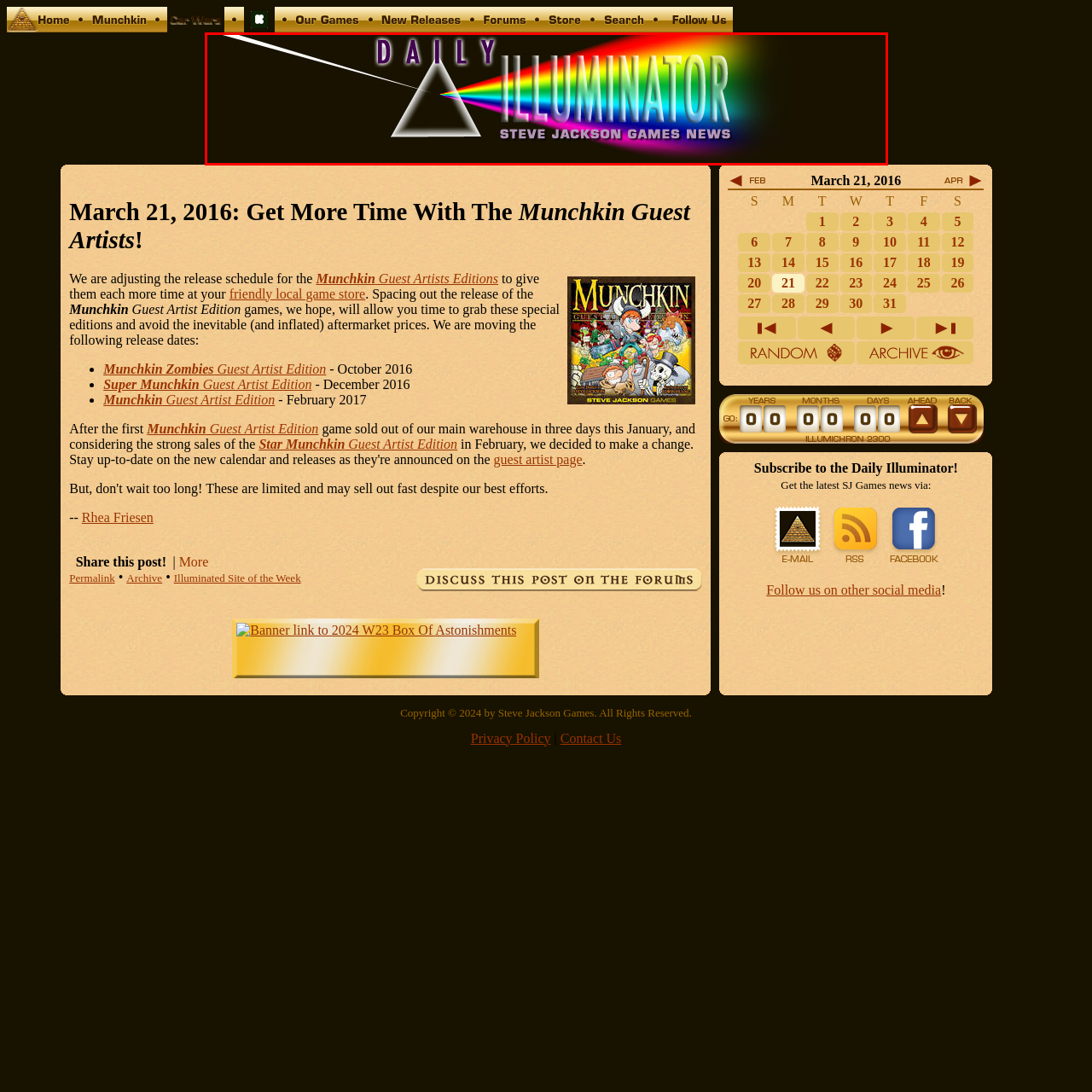View the area enclosed by the red box, What is the font style of the text 'DAILY ILLUMINATOR'? Respond using one word or phrase.

Bold, stylized